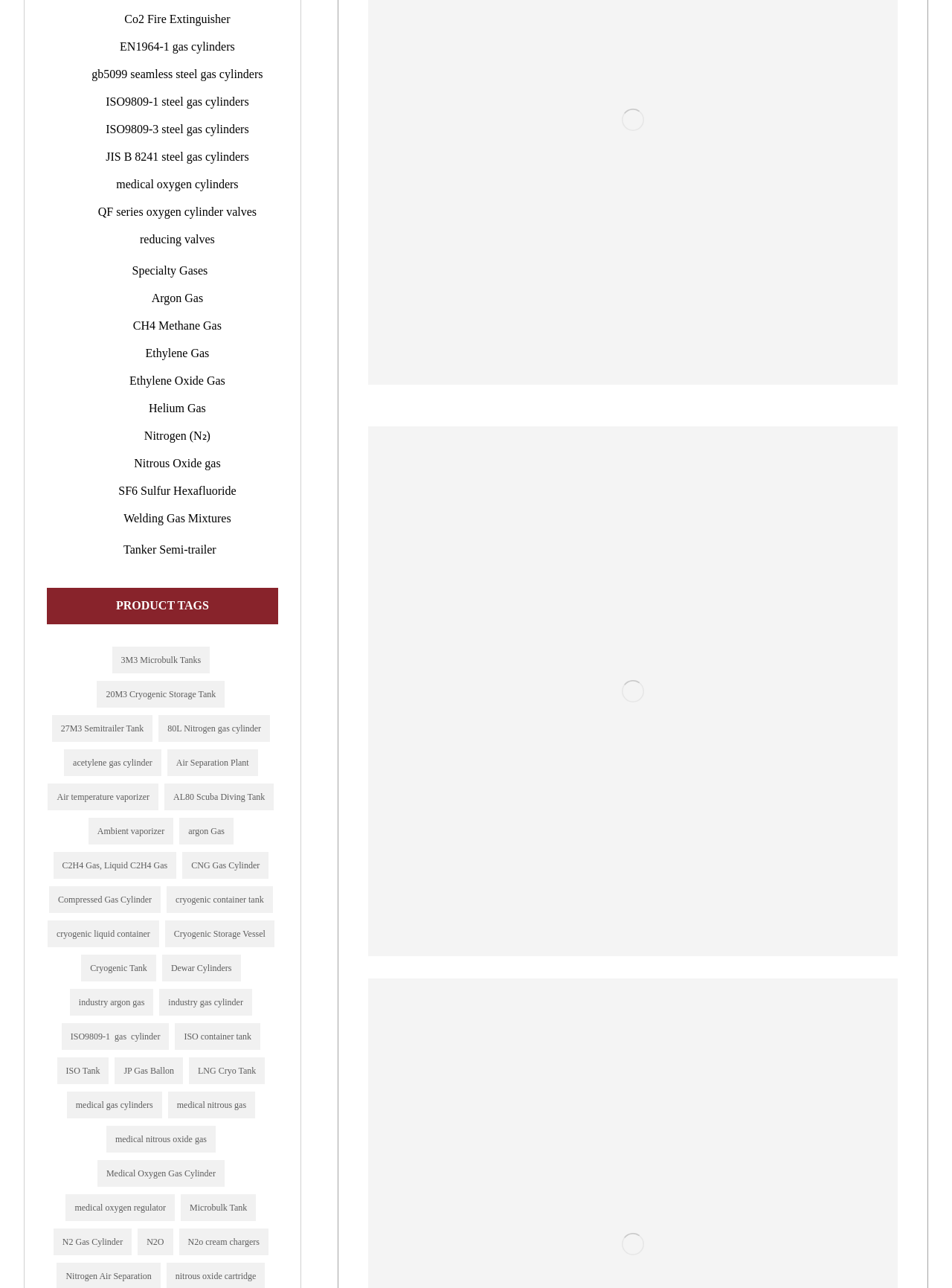Are there any images on the webpage?
Answer with a single word or phrase by referring to the visual content.

Yes